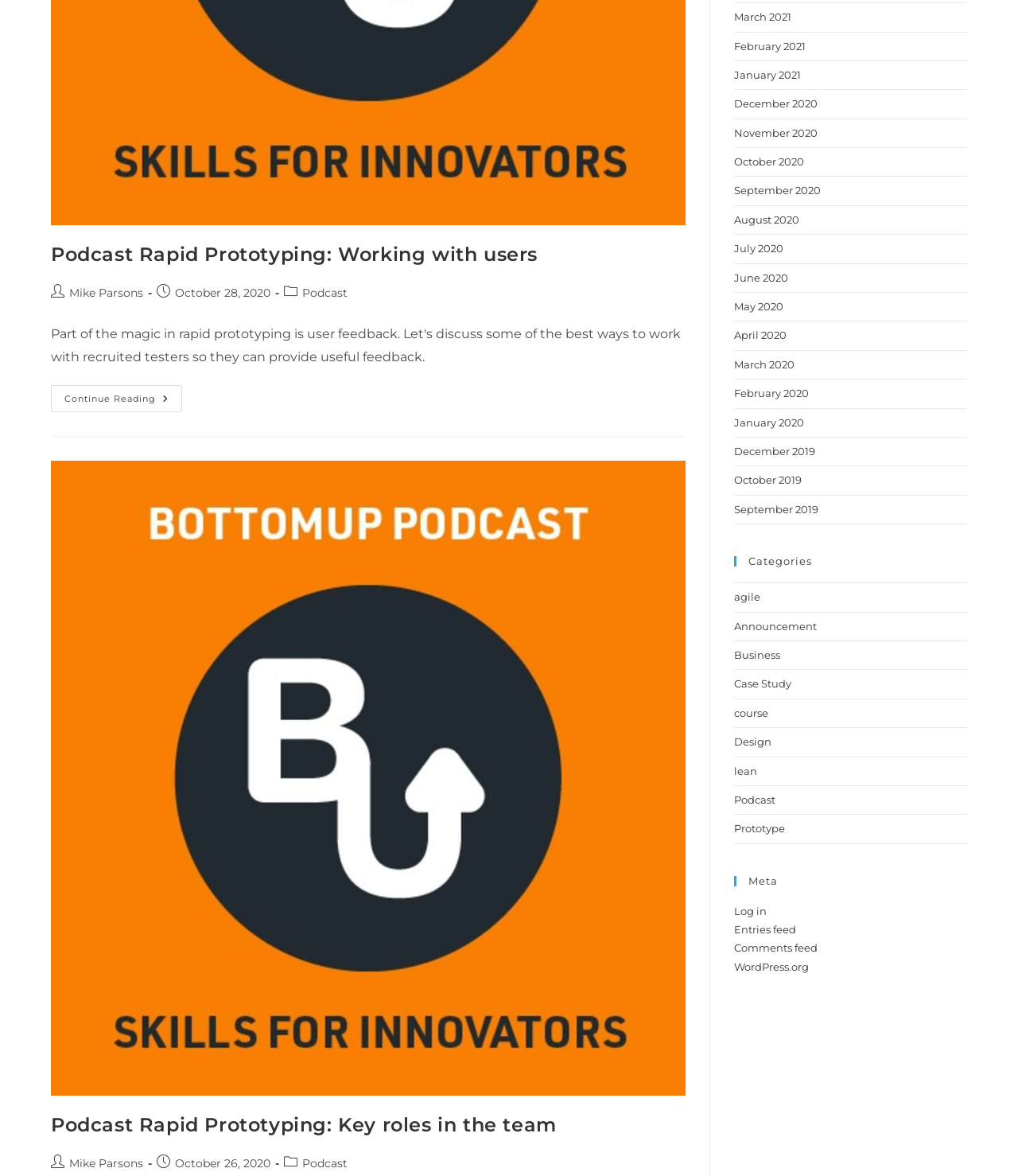Predict the bounding box for the UI component with the following description: "agile".

[0.721, 0.502, 0.747, 0.513]